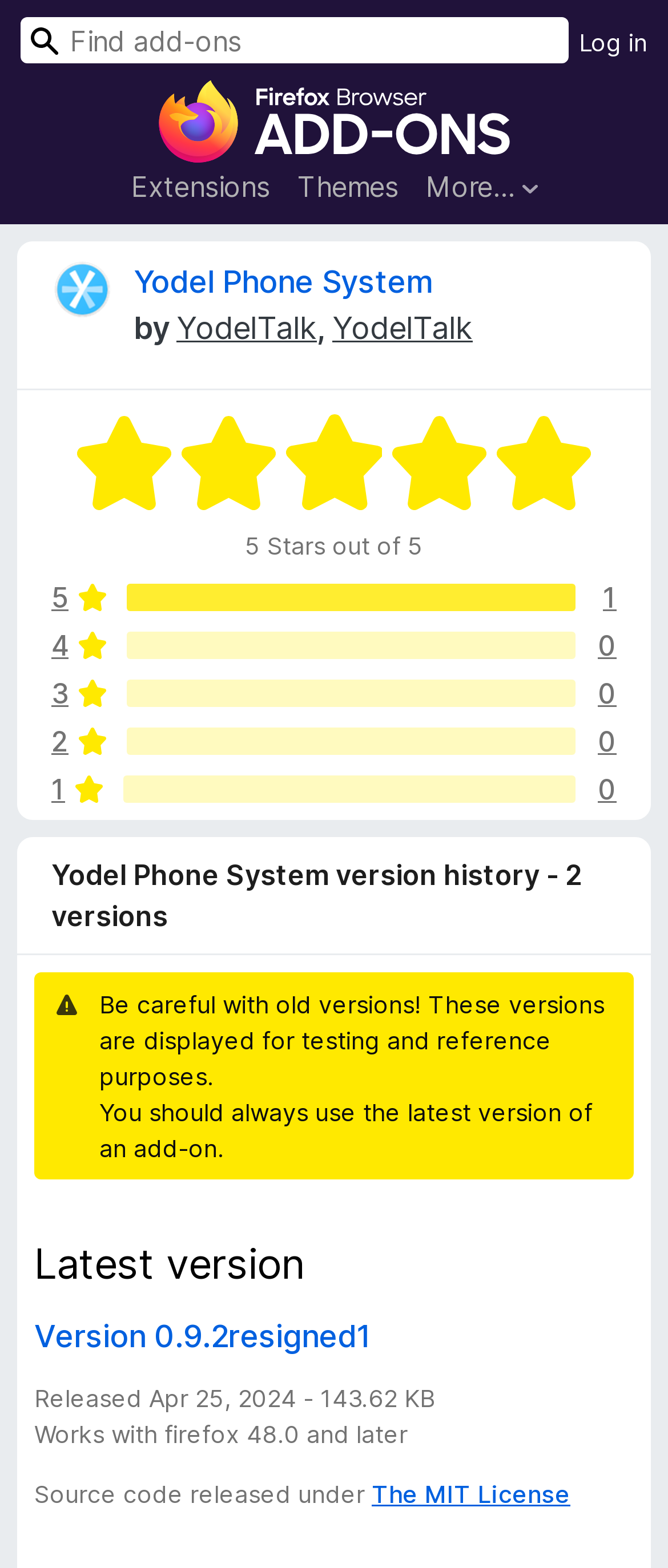Identify and extract the main heading from the webpage.

Yodel Phone System version history - 2 versions